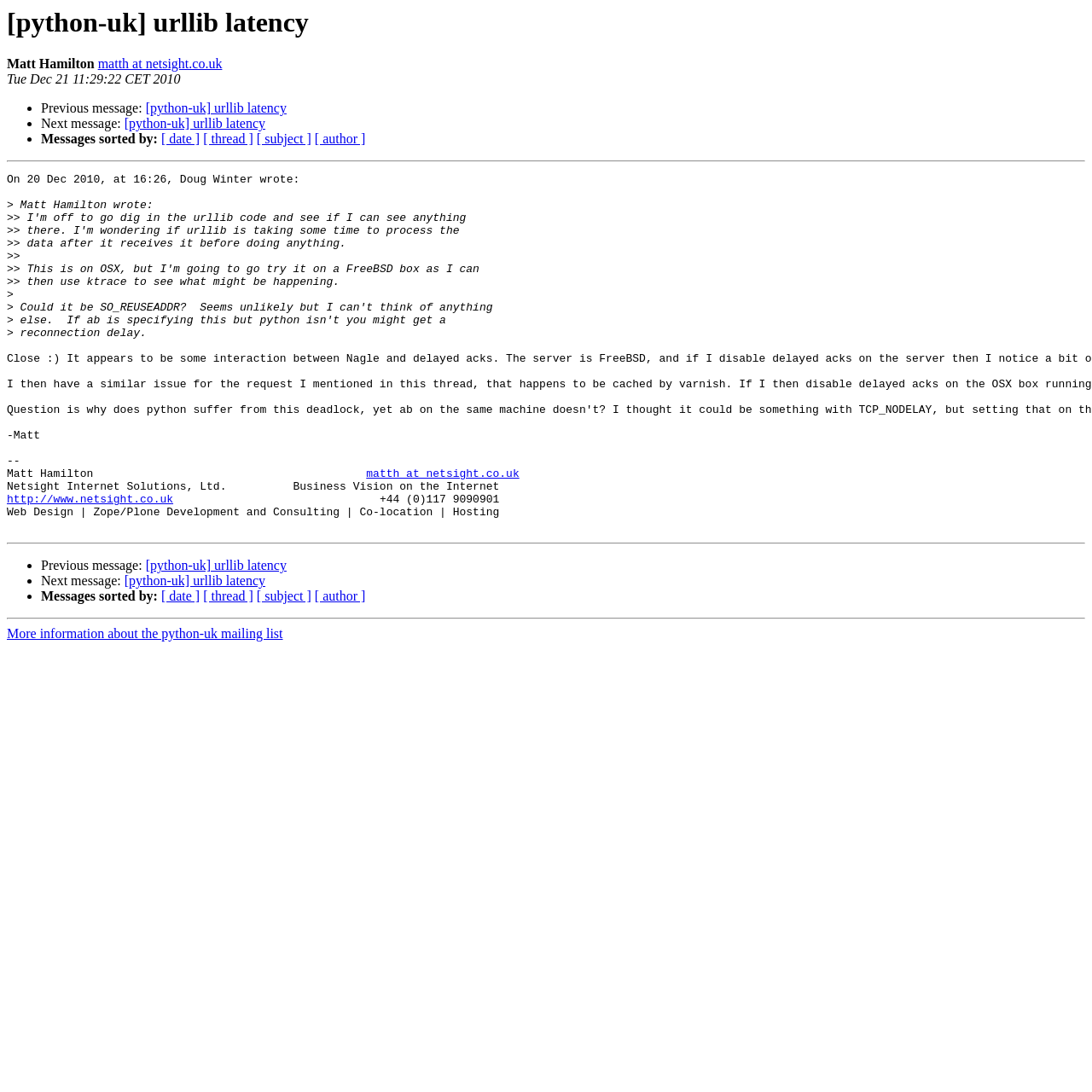Describe all the key features and sections of the webpage thoroughly.

This webpage appears to be an archived email thread from the python-uk mailing list. At the top, there is a heading with the title "[python-uk] urllib latency" and the name "Matt Hamilton" with a link to his email address. Below this, there is a timestamp "Tue Dec 21 11:29:22 CET 2010".

The main content of the page is an email thread between Doug Winter and Matt Hamilton. The email thread is divided into sections, with each section separated by a horizontal separator line. The first section contains the original email from Doug Winter, followed by Matt Hamilton's response.

In Matt Hamilton's response, there are several paragraphs of text discussing urllib latency and reconnection delay. There are also links to external resources, including the Netsight Internet Solutions website.

At the bottom of the page, there are navigation links to previous and next messages in the thread, as well as links to sort the messages by date, thread, subject, or author. There is also a link to more information about the python-uk mailing list.

Throughout the page, there are several list markers (•) used to indicate the start of a new section or list item. The overall layout is dense with text, but the use of separators and links helps to break up the content and provide navigation options.